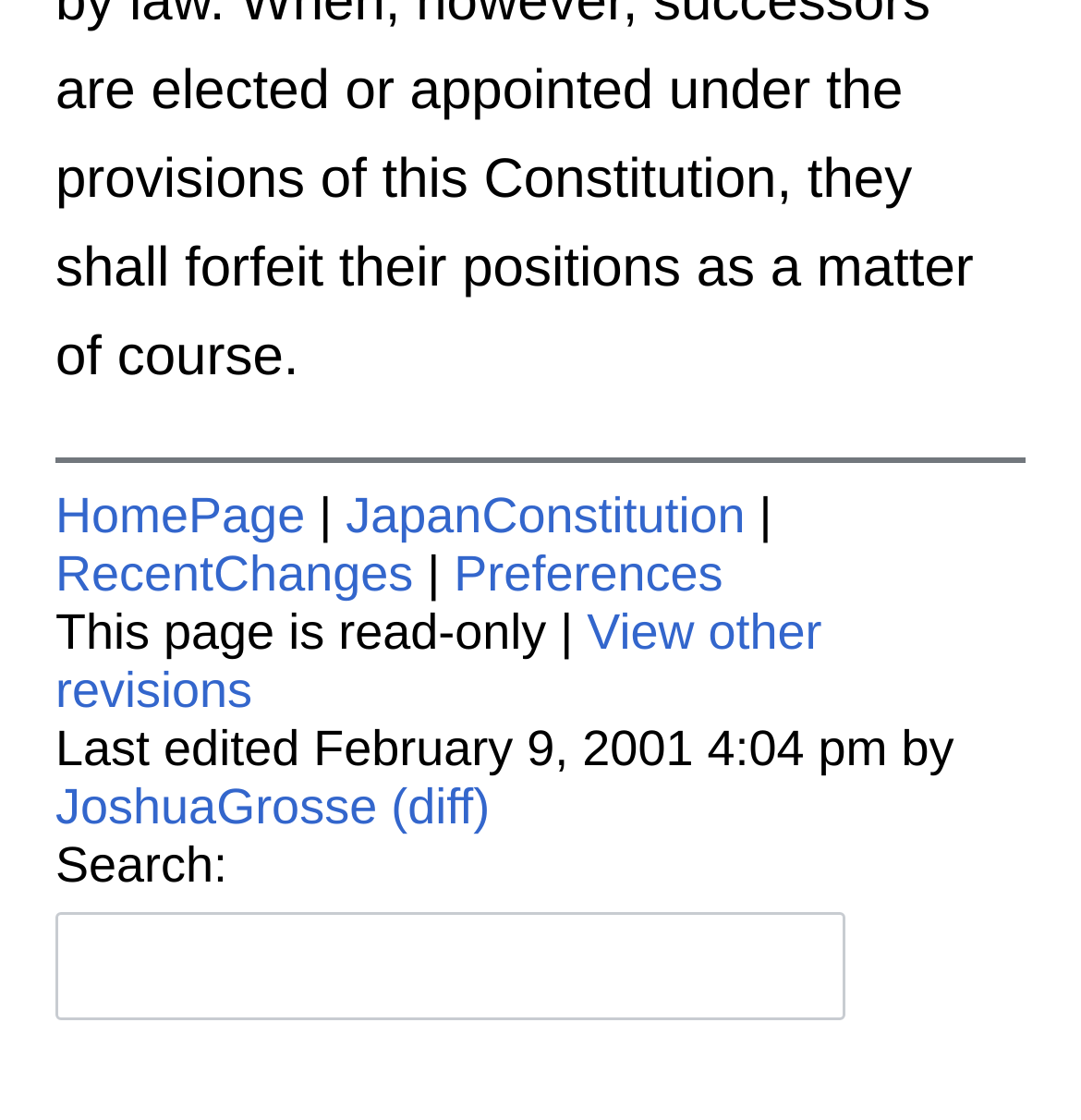Please identify the bounding box coordinates of the clickable area that will fulfill the following instruction: "view recent changes". The coordinates should be in the format of four float numbers between 0 and 1, i.e., [left, top, right, bottom].

[0.051, 0.487, 0.382, 0.536]